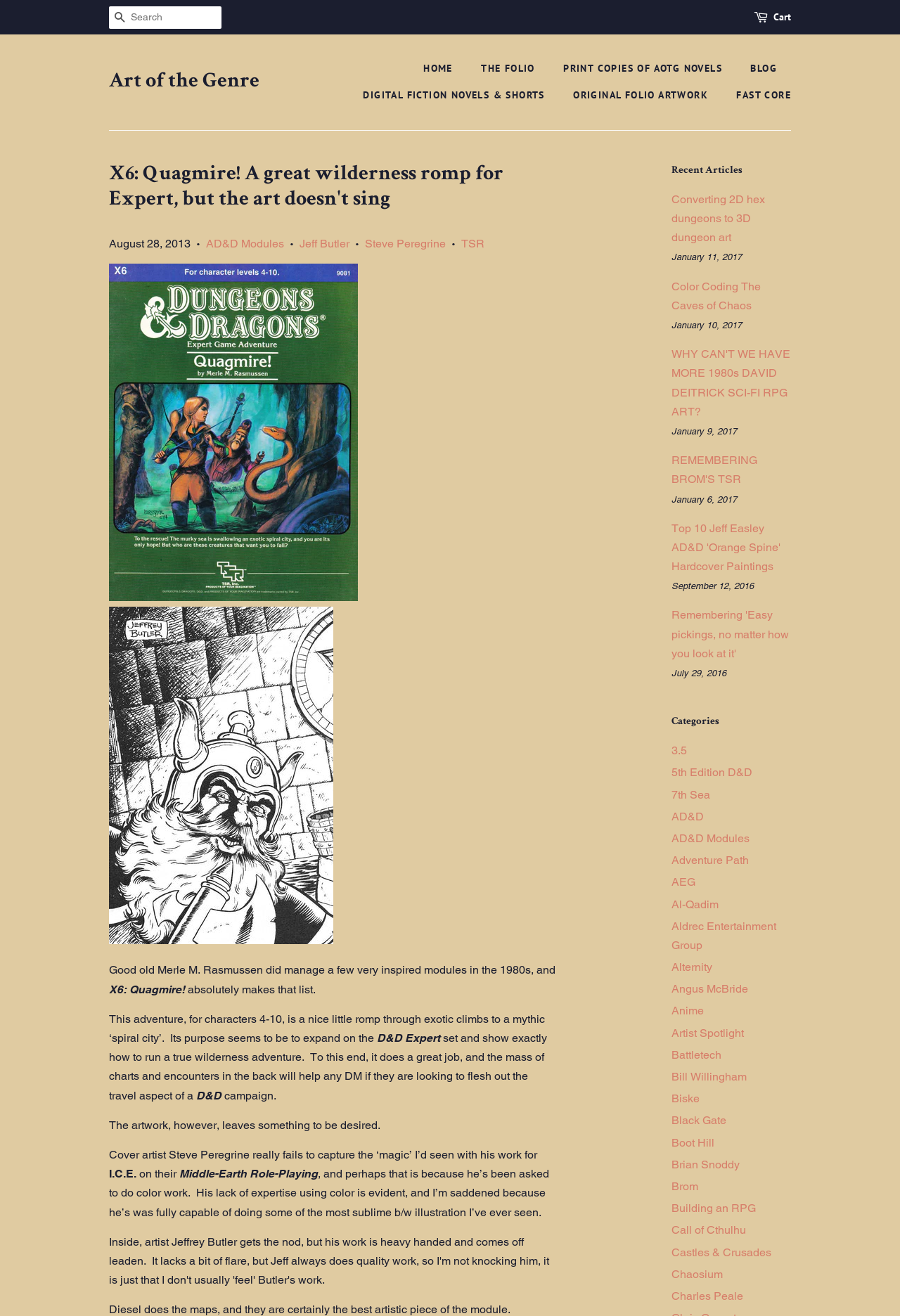Use the details in the image to answer the question thoroughly: 
How many categories are listed?

I found the answer by counting the number of links under the 'Categories' heading, which lists 30 categories.